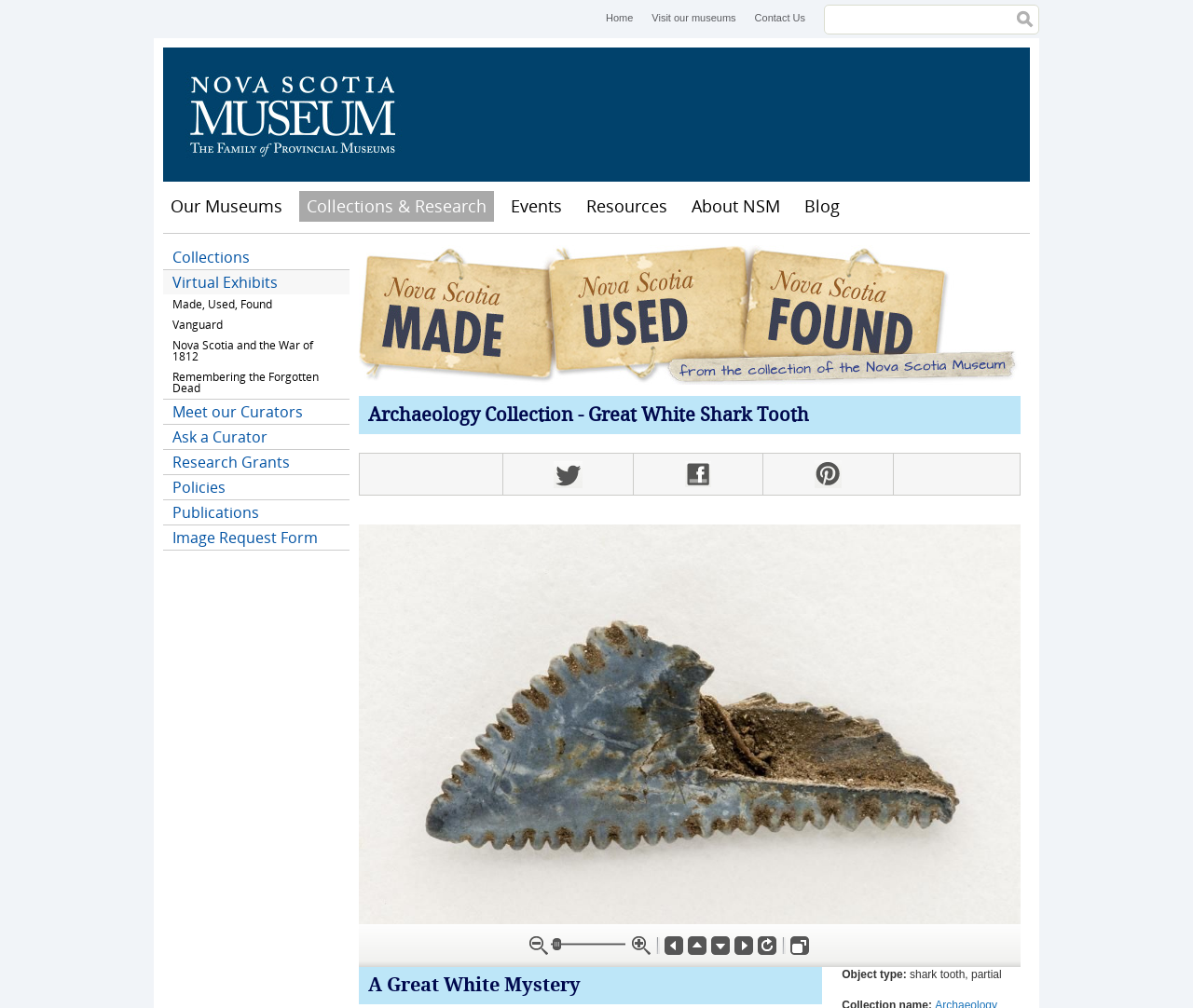What is the purpose of the search form?
Using the visual information, respond with a single word or phrase.

to search